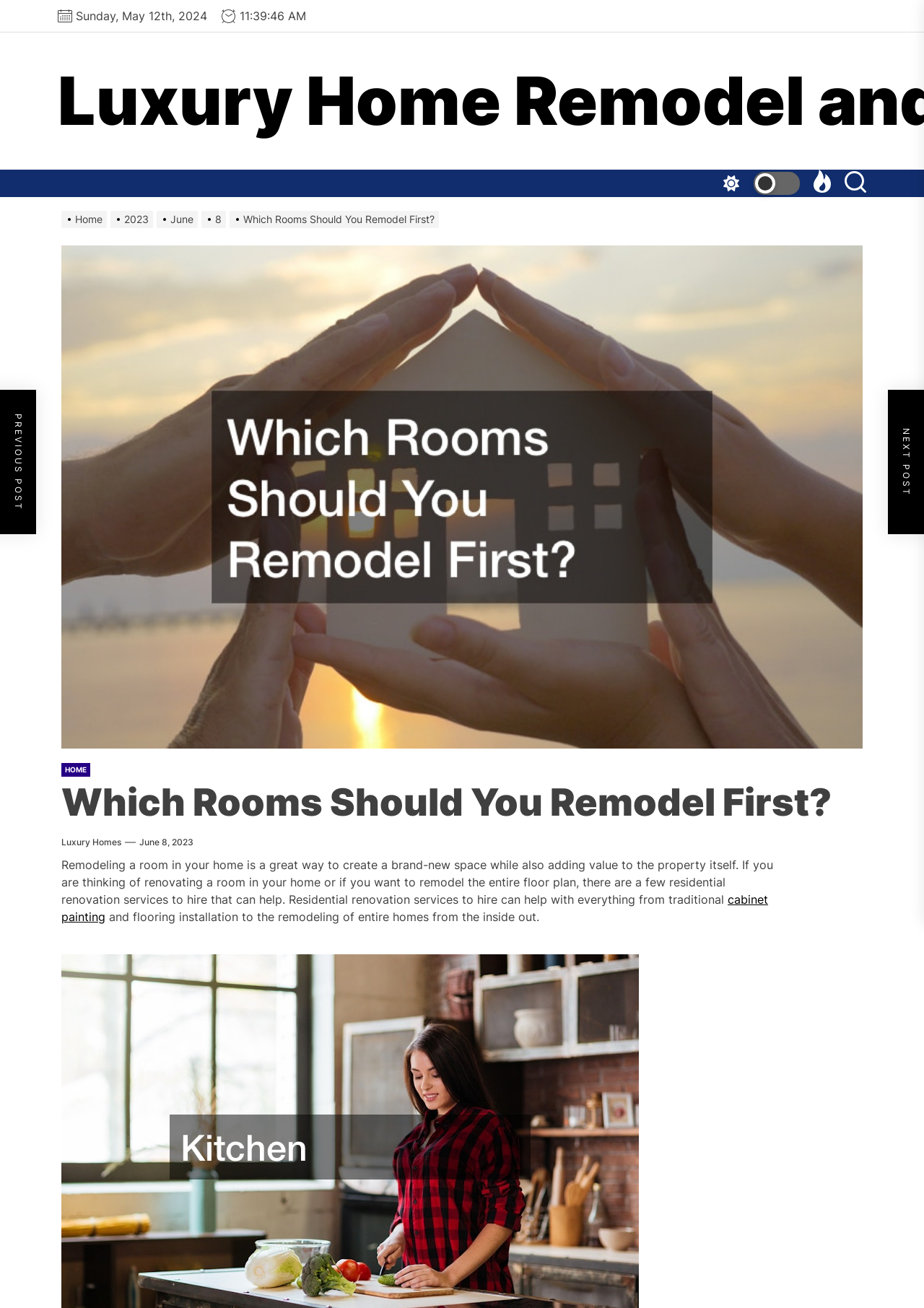Please specify the coordinates of the bounding box for the element that should be clicked to carry out this instruction: "Click the first button". The coordinates must be four float numbers between 0 and 1, formatted as [left, top, right, bottom].

[0.783, 0.13, 0.866, 0.151]